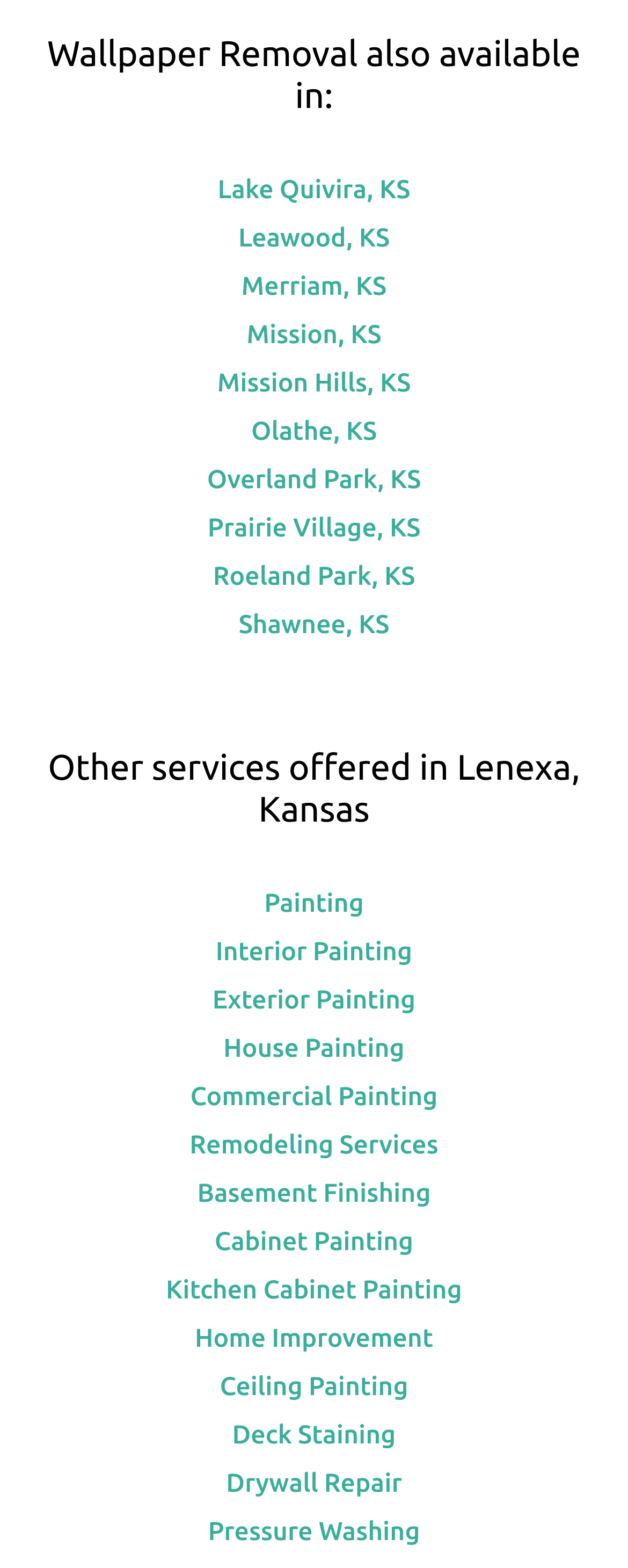Provide the bounding box coordinates of the HTML element this sentence describes: "Kitchen Cabinet Painting". The bounding box coordinates consist of four float numbers between 0 and 1, i.e., [left, top, right, bottom].

[0.264, 0.813, 0.736, 0.831]